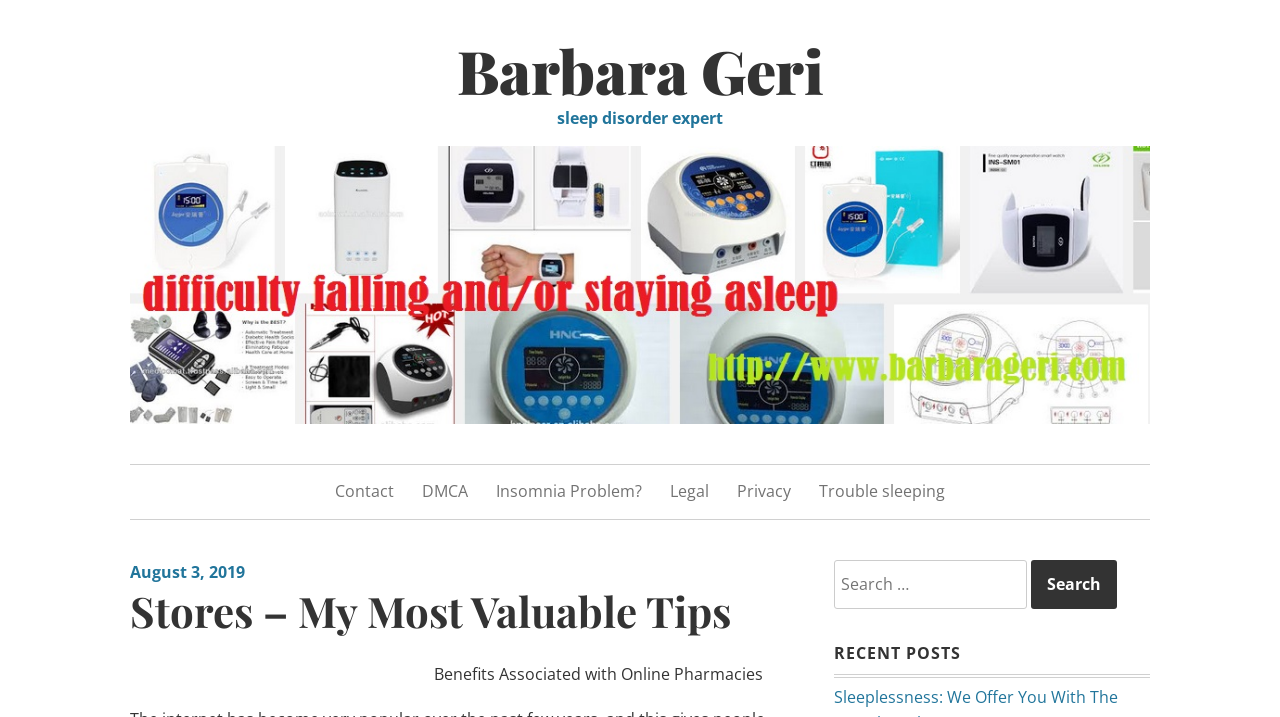Respond concisely with one word or phrase to the following query:
What is the date of the latest article?

August 3, 2019